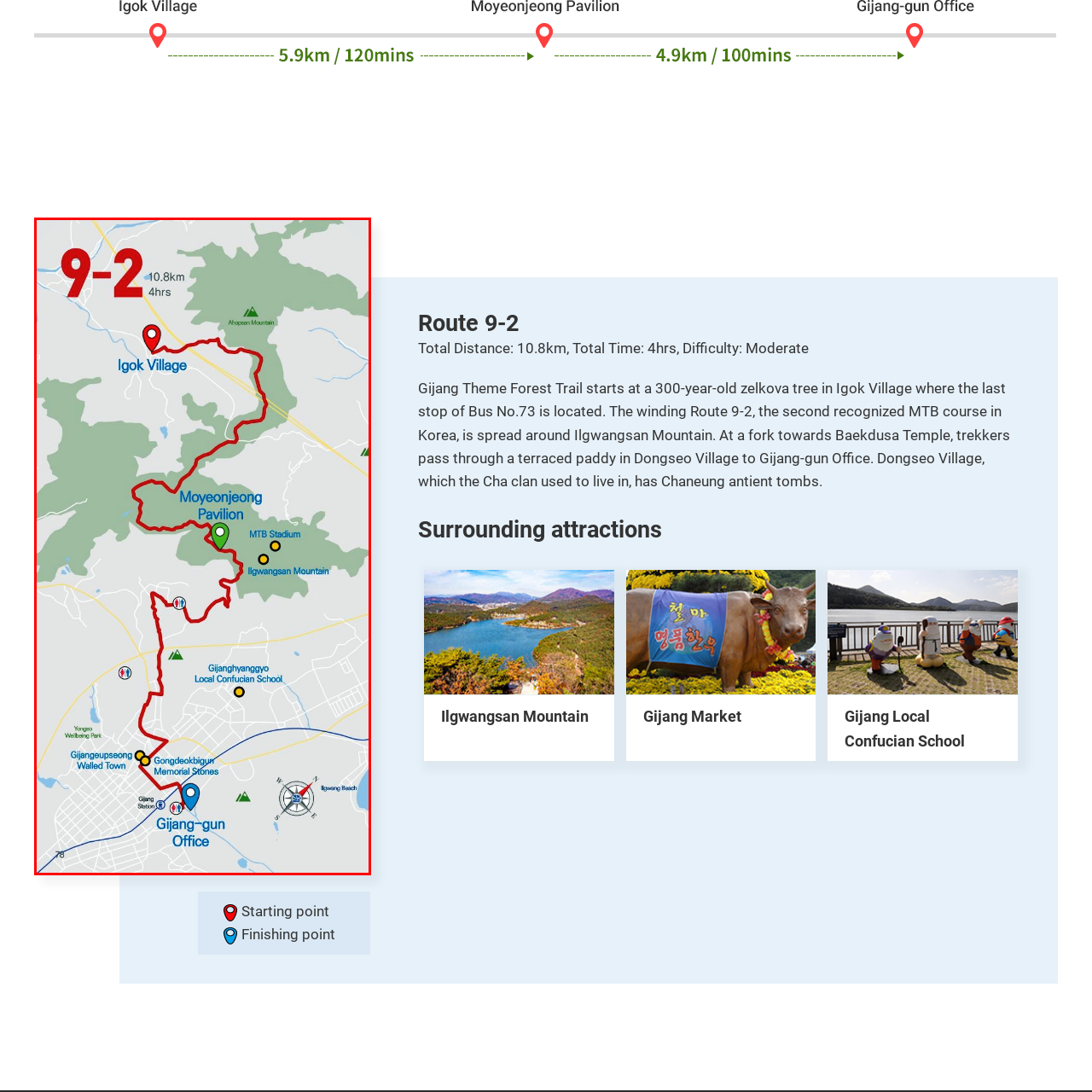Concentrate on the part of the image bordered in red, What is the second recognized mountain biking course in Korea? Answer concisely with a word or phrase.

MTB Stadium